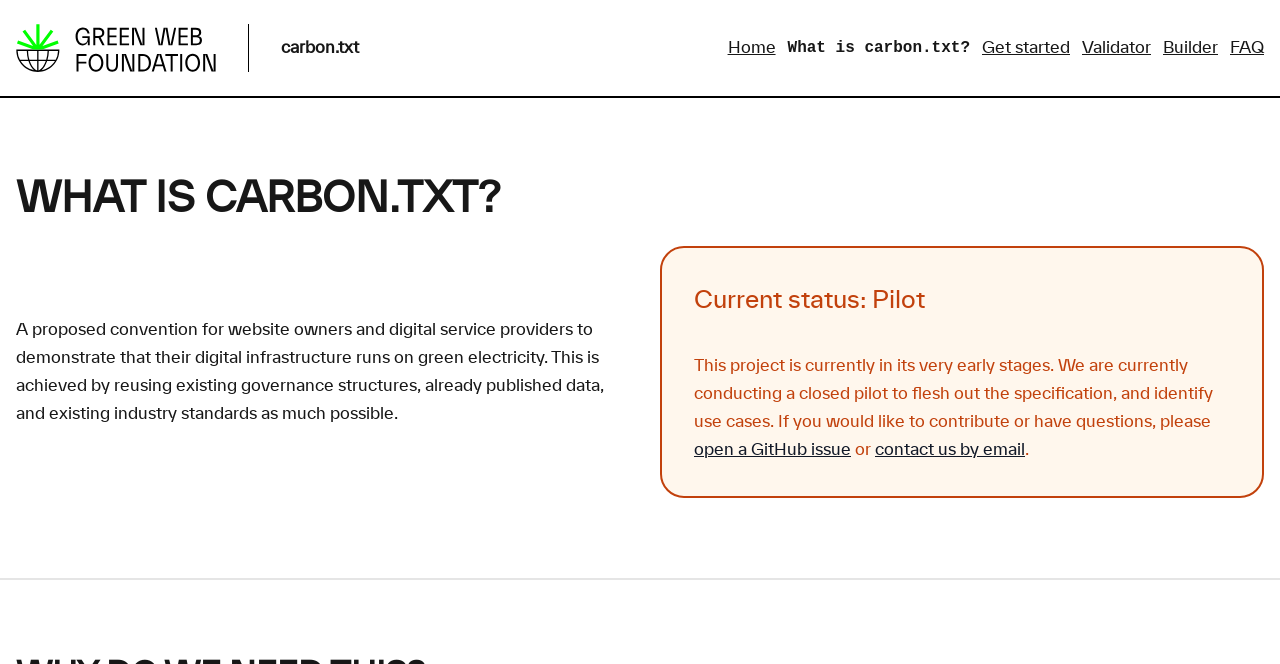Specify the bounding box coordinates of the area to click in order to execute this command: 'Go to Home page'. The coordinates should consist of four float numbers ranging from 0 to 1, and should be formatted as [left, top, right, bottom].

[0.568, 0.054, 0.606, 0.09]